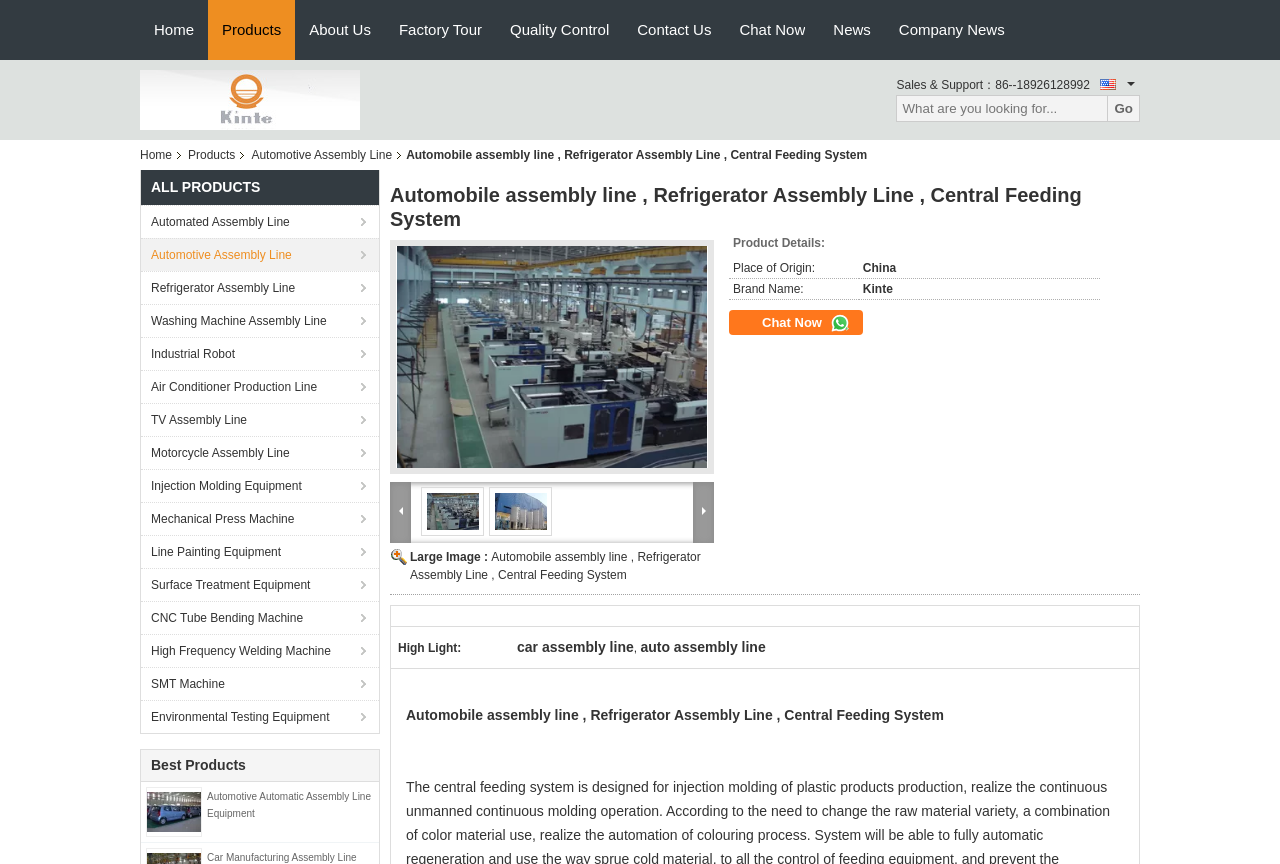What is the purpose of the textbox?
Refer to the image and answer the question using a single word or phrase.

Search